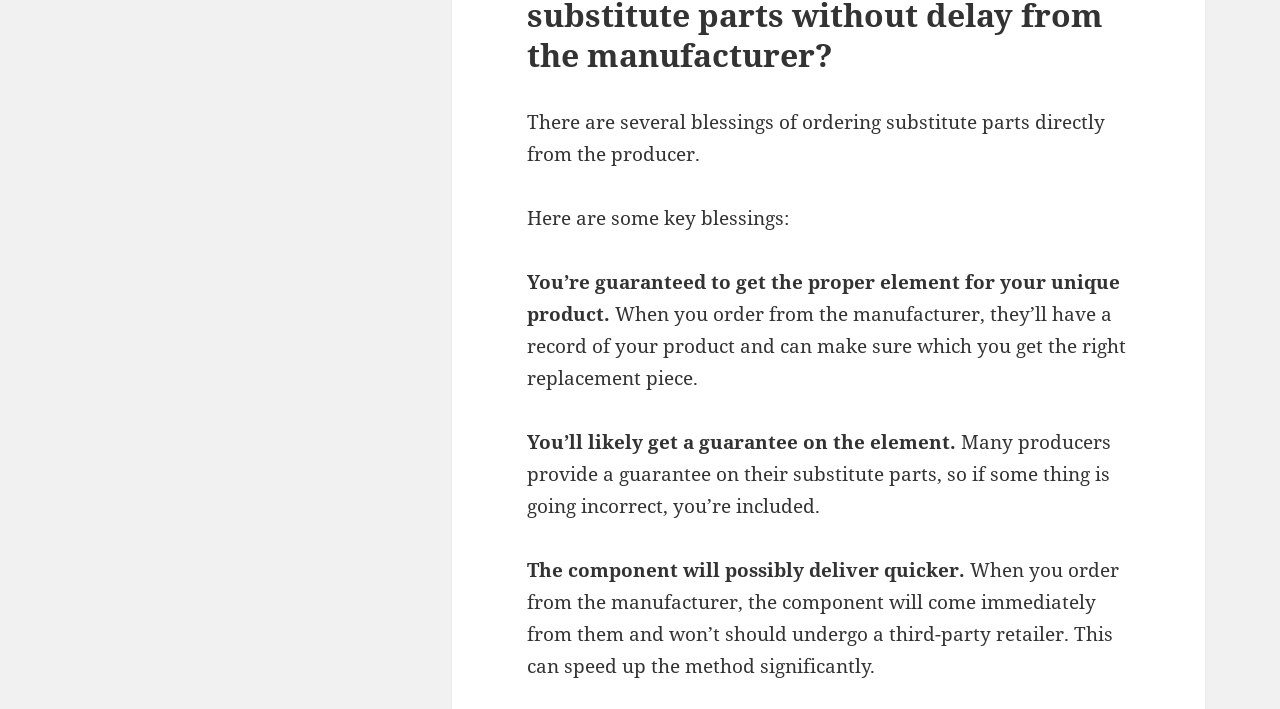Identify the coordinates of the bounding box for the element that must be clicked to accomplish the instruction: "learn about the guarantee on replacement parts".

[0.412, 0.605, 0.747, 0.641]